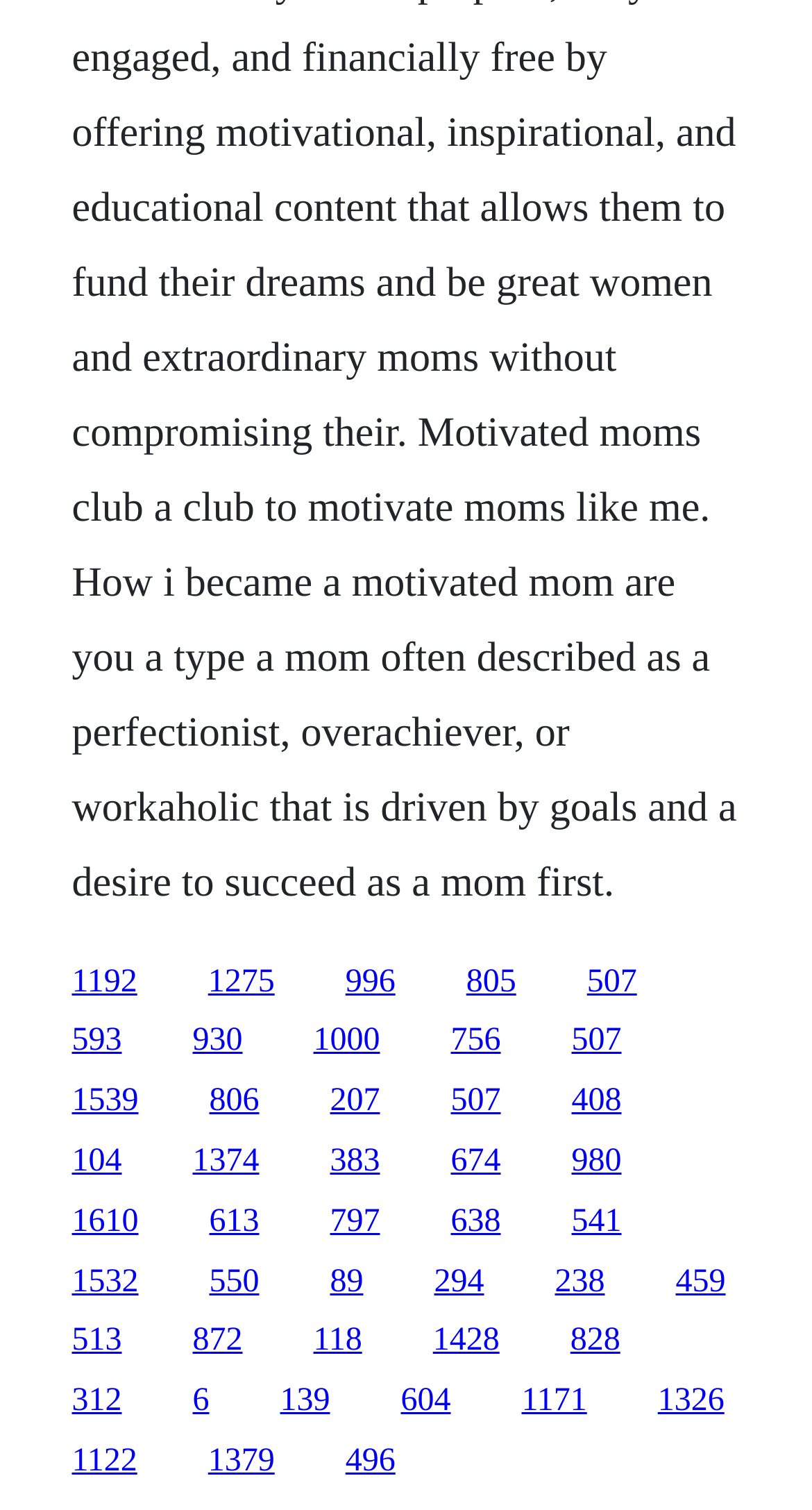How many links are in the top half of the webpage?
Answer the question using a single word or phrase, according to the image.

12